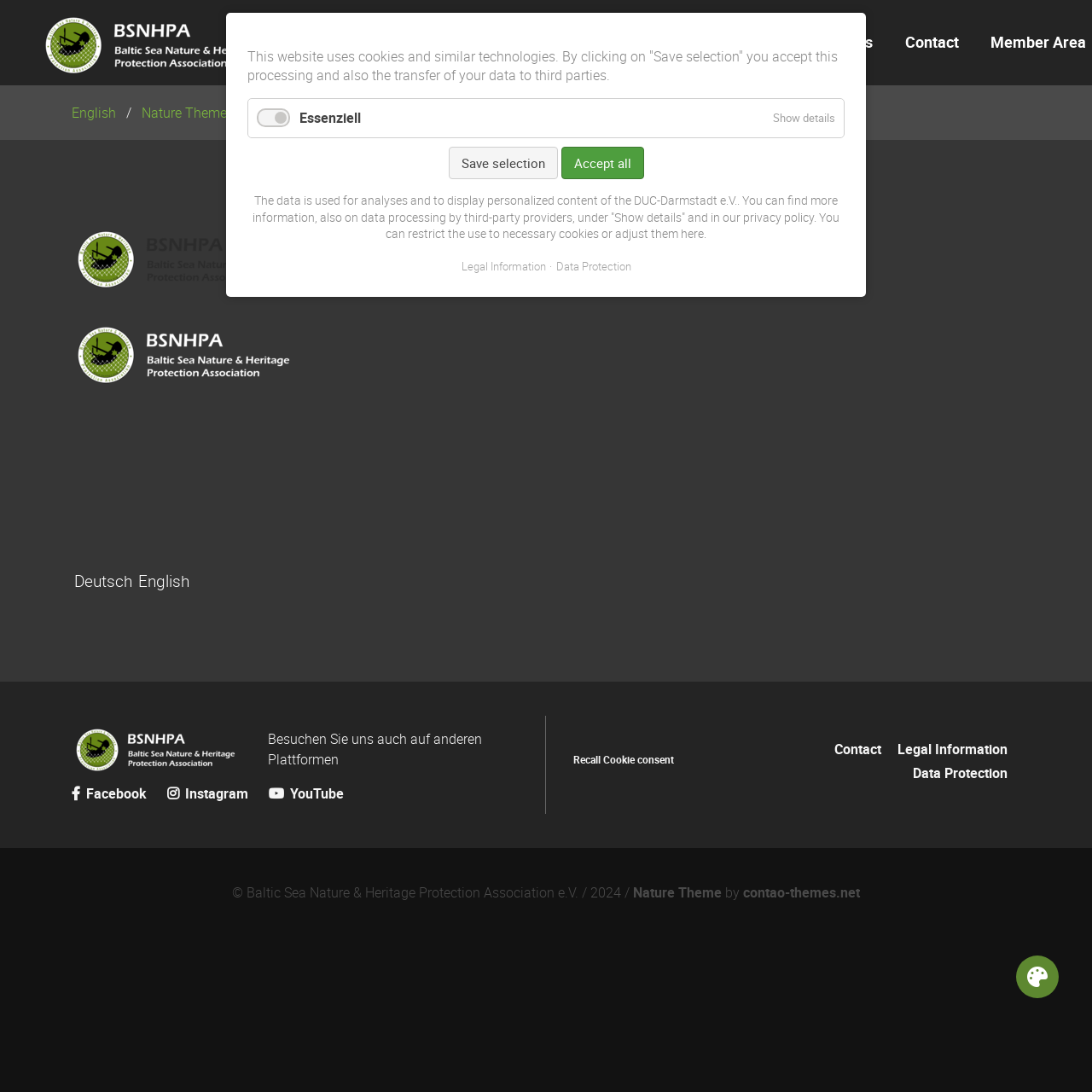Determine the bounding box coordinates for the clickable element to execute this instruction: "Go to current page in German". Provide the coordinates as four float numbers between 0 and 1, i.e., [left, top, right, bottom].

[0.276, 0.023, 0.326, 0.054]